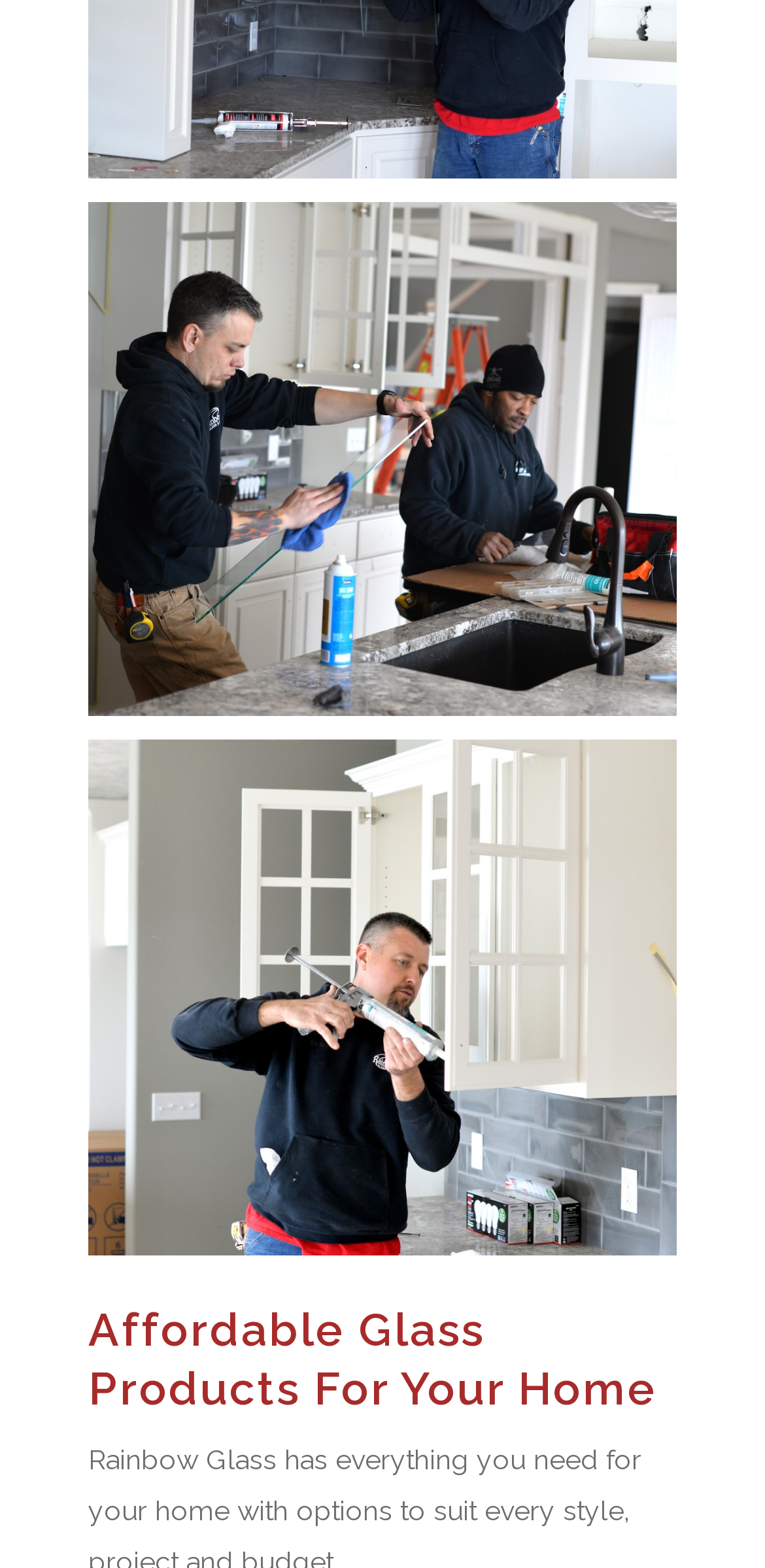Find the bounding box of the element with the following description: "EXPERT INSTALLATION". The coordinates must be four float numbers between 0 and 1, formatted as [left, top, right, bottom].

[0.115, 0.472, 0.885, 0.801]